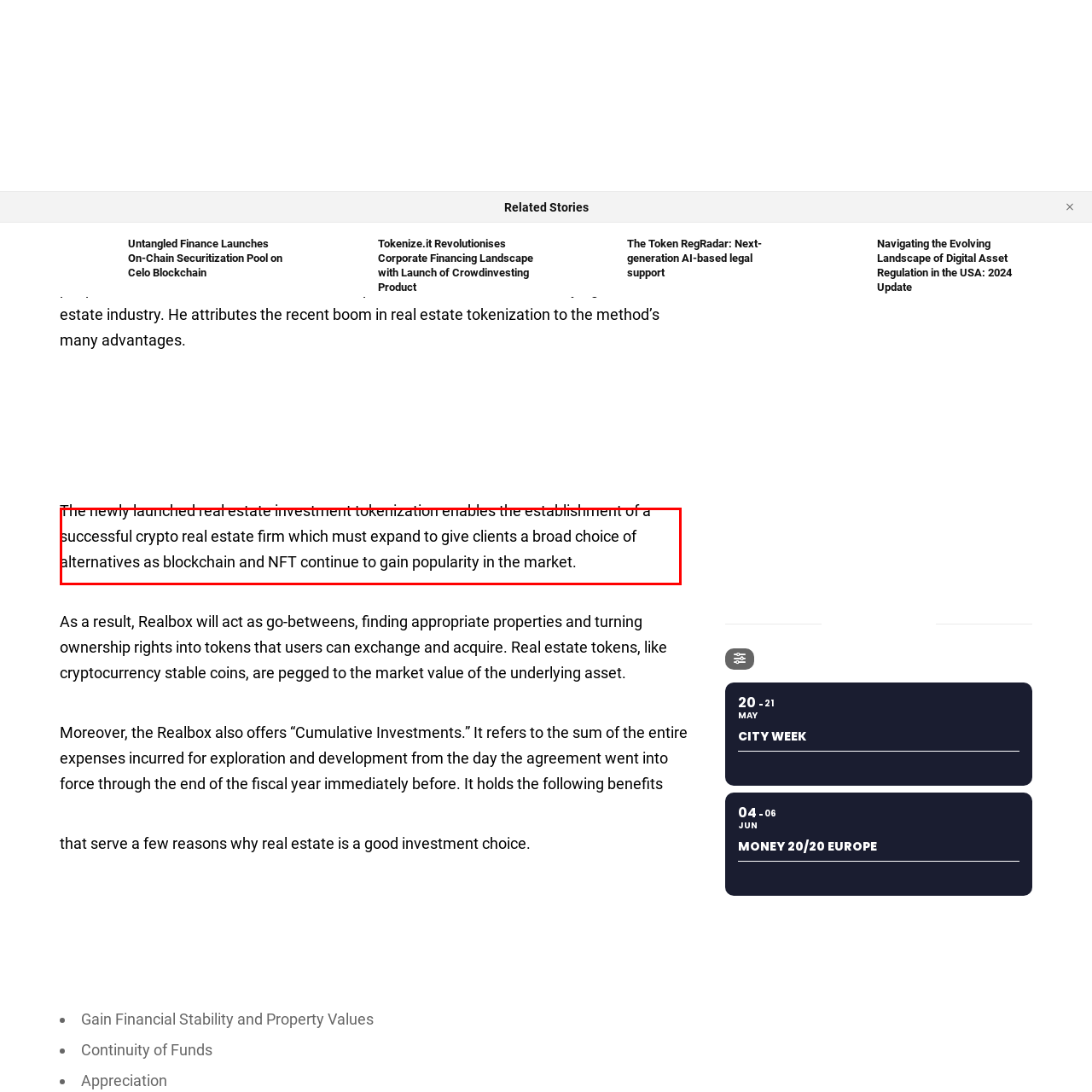Generate a detailed caption for the image that is outlined by the red border.

This image highlights the transformative impact of newly launched real estate investment tokenization, emphasizing its potential to create a thriving crypto real estate firm. As blockchain technology and non-fungible tokens (NFTs) gain traction in the market, this innovation aims to broaden the range of investment options available to clients. The shift towards tokenization addresses existing challenges in the real estate sector, fostering greater accessibility and efficiency in property investment.